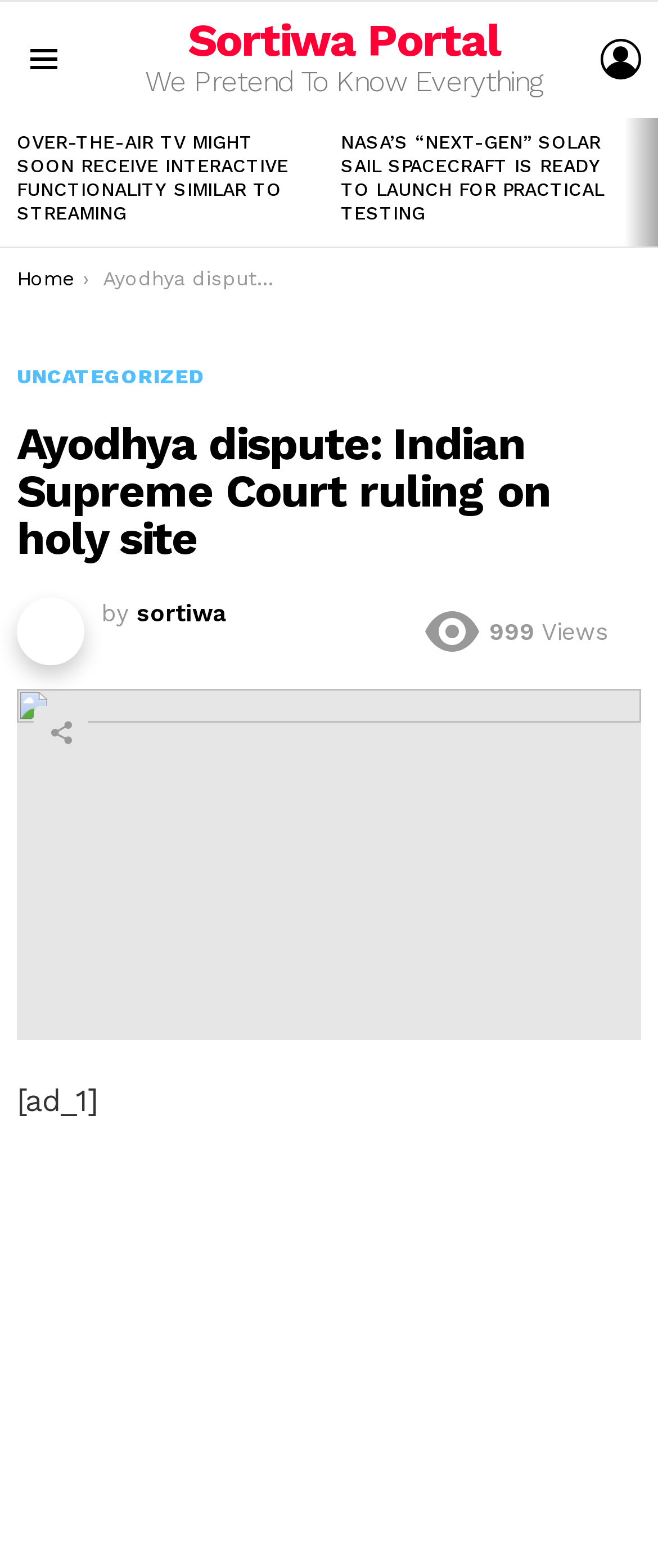Based on the image, please elaborate on the answer to the following question:
How many articles are in the latest stories section?

I counted the number of article elements in the latest stories section, which are [301] and [302], and found that there are 2 articles.